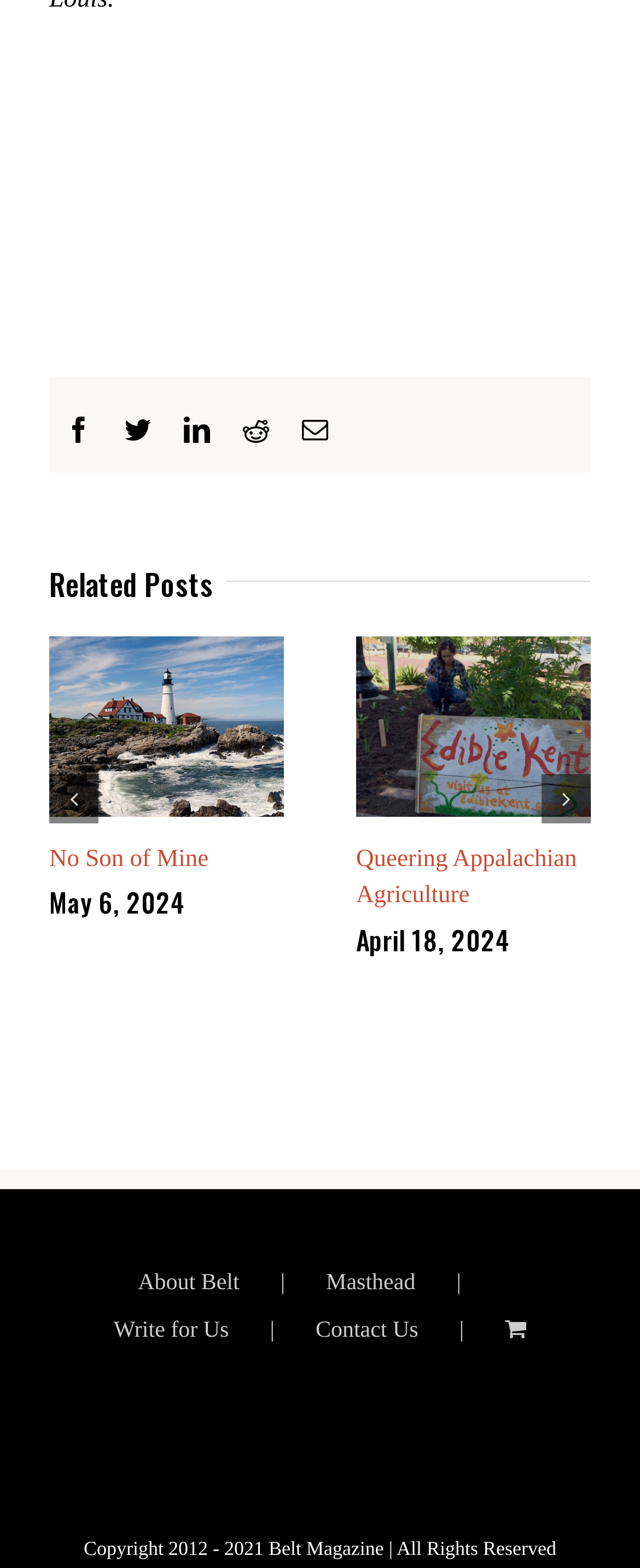Please identify the bounding box coordinates of the region to click in order to complete the task: "Go to About Belt page". The coordinates must be four float numbers between 0 and 1, specified as [left, top, right, bottom].

[0.216, 0.805, 0.509, 0.832]